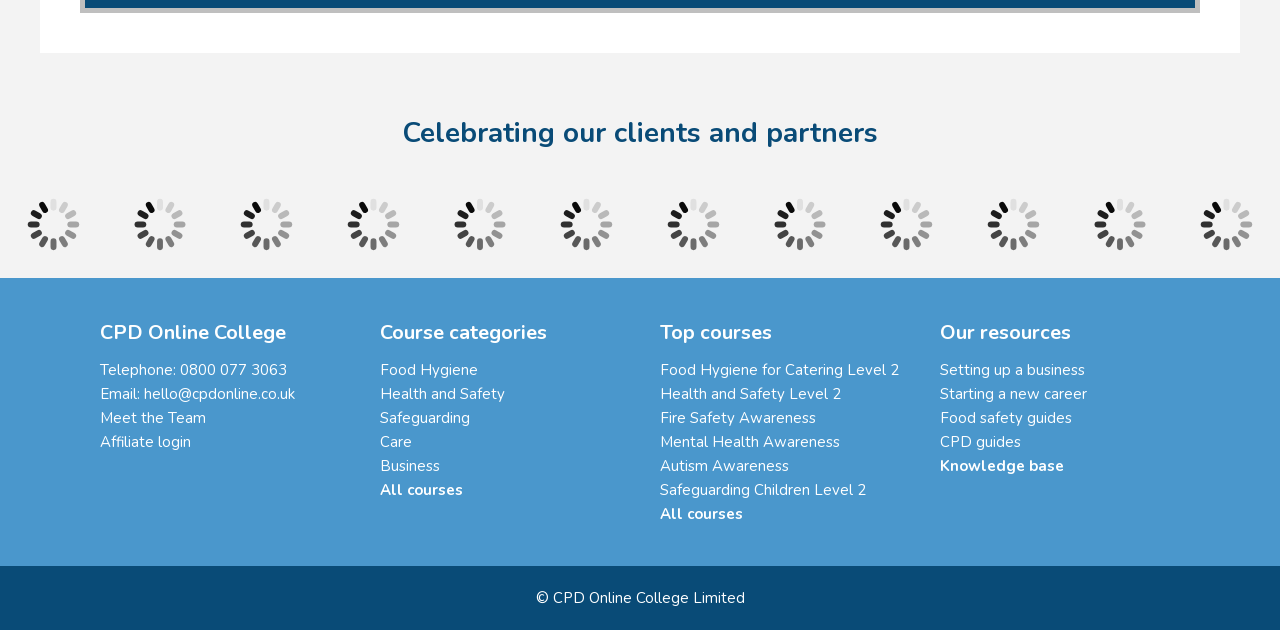Please provide a comprehensive response to the question below by analyzing the image: 
What is the name of the social media platform with an 'X' icon?

The social media platform with an 'X' icon can be found in the link 'X' located in the complementary element with bounding box coordinates [0.047, 0.504, 0.266, 0.831]. The 'X' icon is an image with bounding box coordinates [0.113, 0.756, 0.144, 0.82].